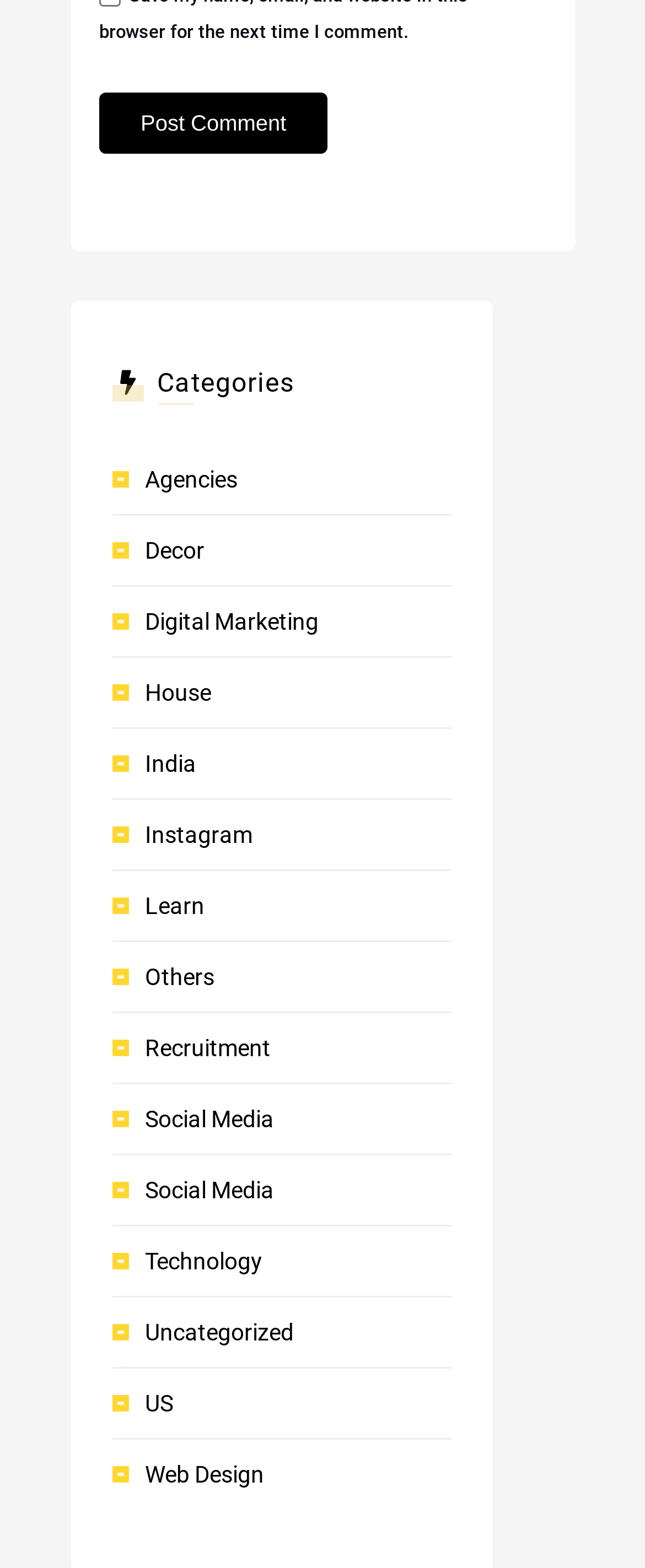How many categories are available?
Provide a comprehensive and detailed answer to the question.

I counted the number of links under the 'Categories' static text, and there are 15 links, each representing a category.